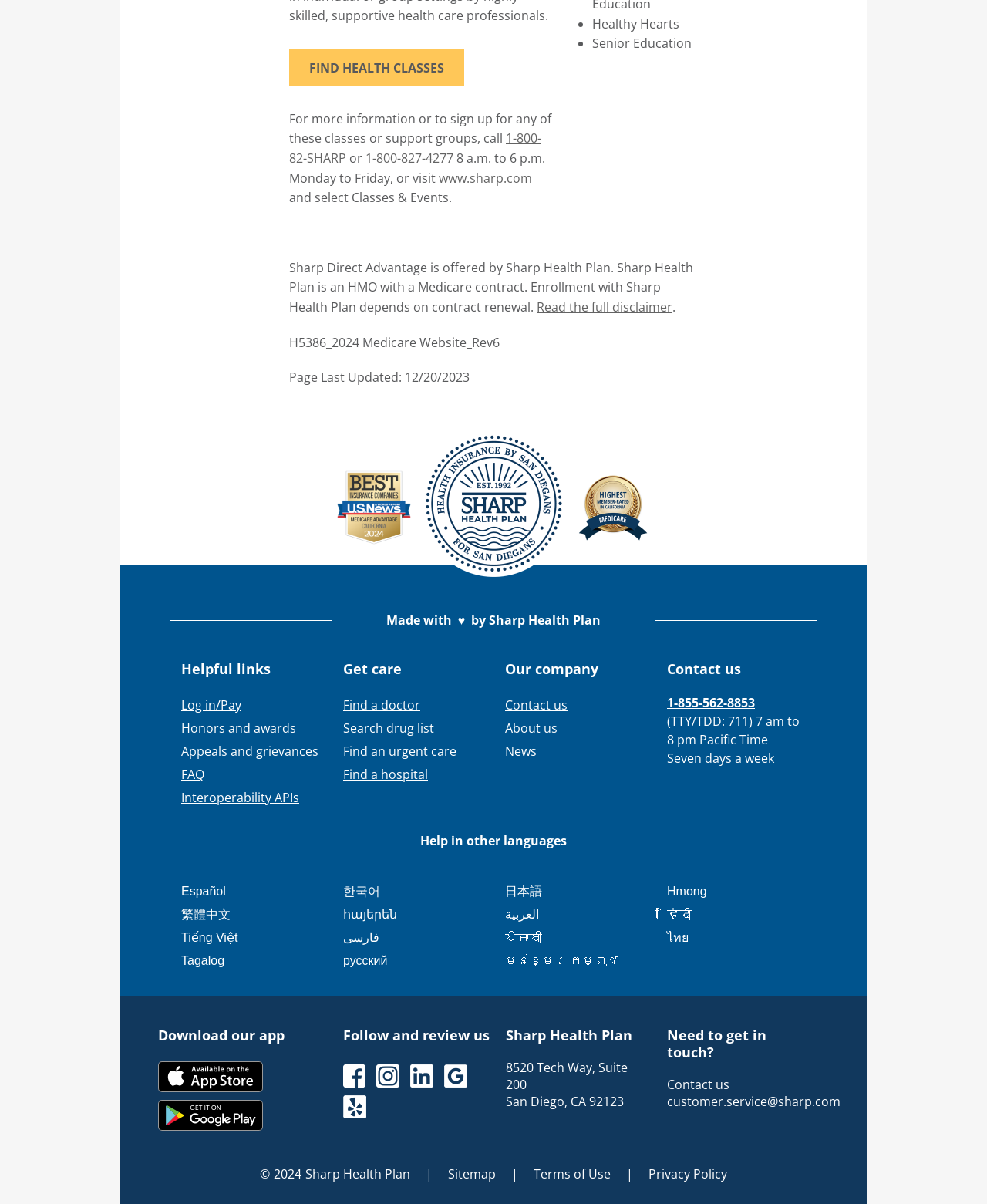Please specify the bounding box coordinates of the area that should be clicked to accomplish the following instruction: "Visit www.sharp.com". The coordinates should consist of four float numbers between 0 and 1, i.e., [left, top, right, bottom].

[0.445, 0.141, 0.539, 0.155]